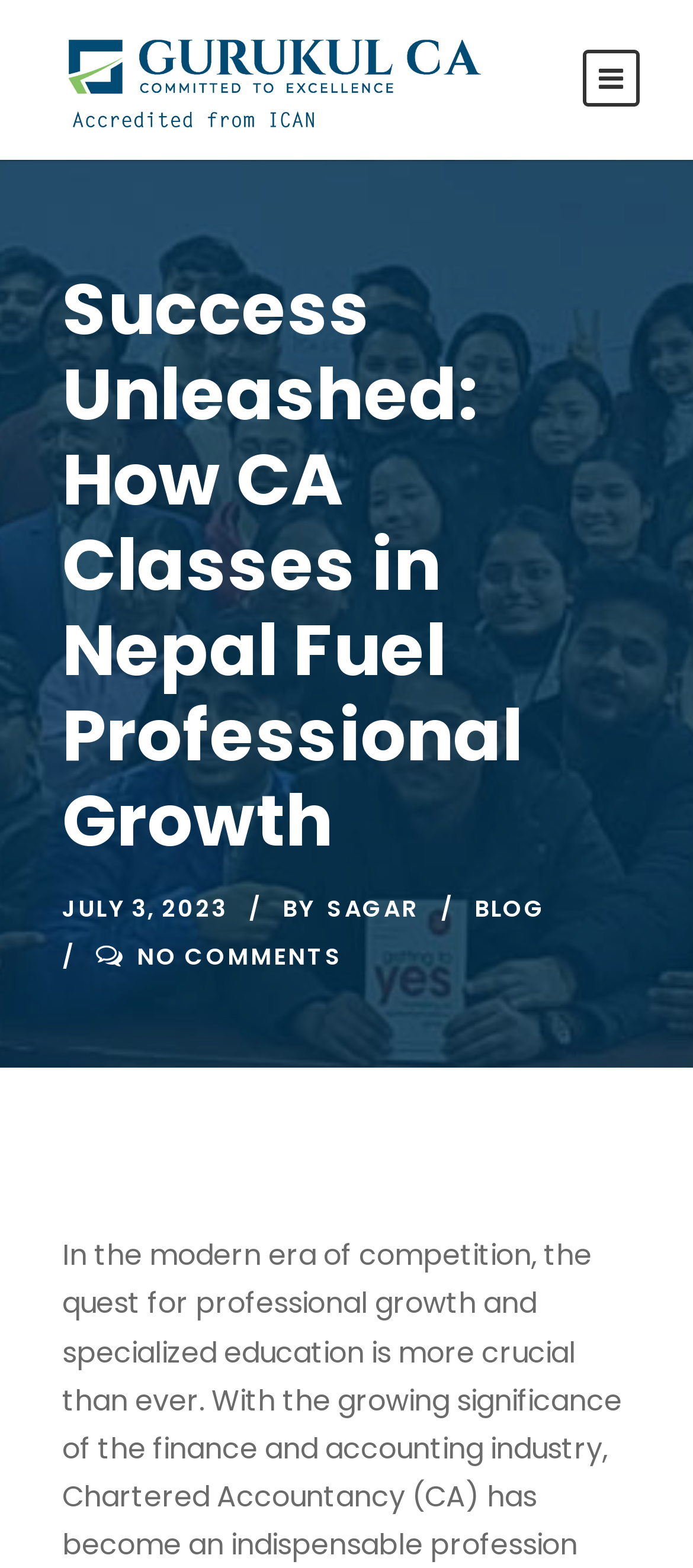What is the category of the article?
Kindly offer a detailed explanation using the data available in the image.

I found the category of the article by looking at the link element with the text 'BLOG' which is located next to the author's name and above the main content of the article.